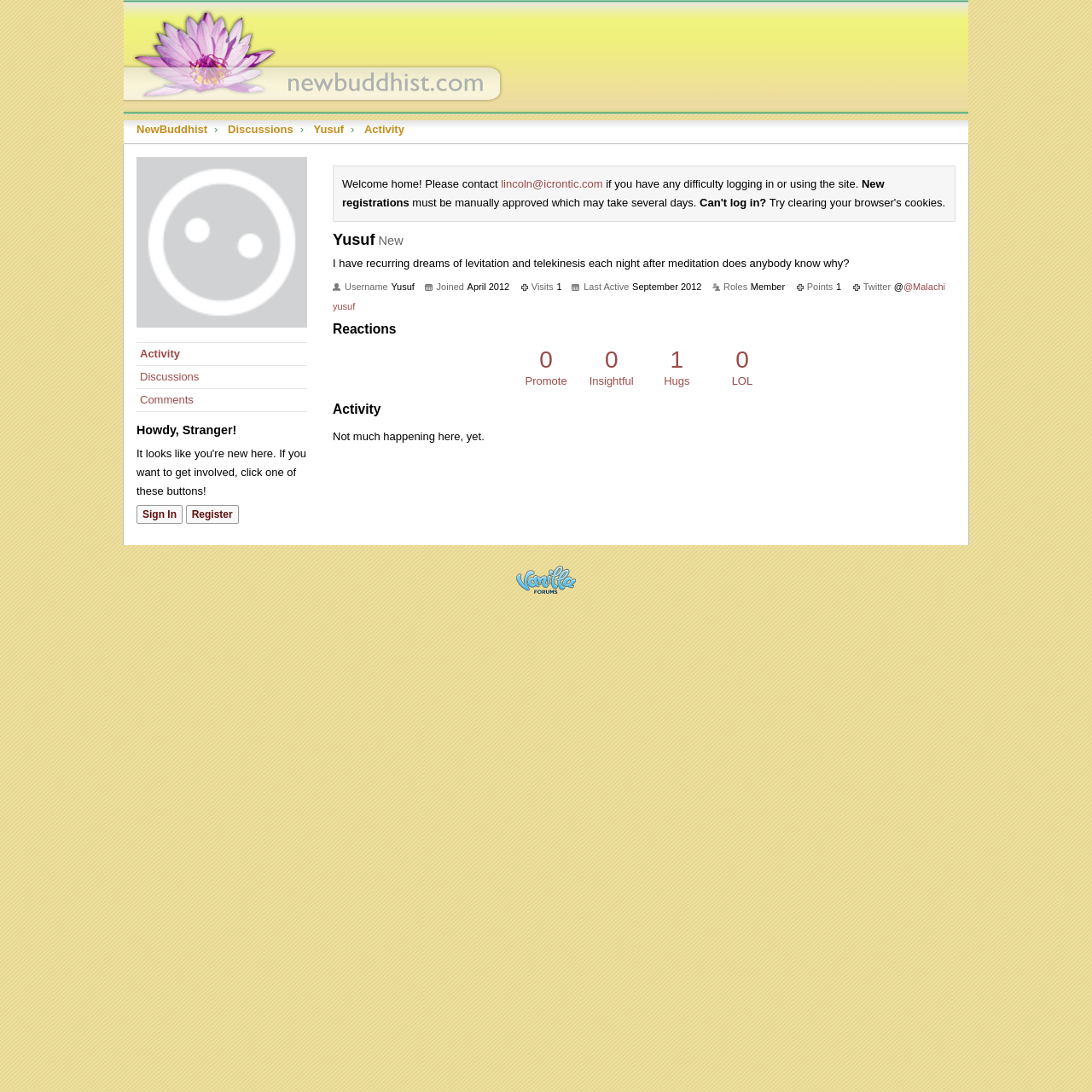How many hugs did the user receive?
Answer the question with a thorough and detailed explanation.

I found the number of hugs by looking at the link element that says '1 Hugs' which is located under the 'Reactions' heading.